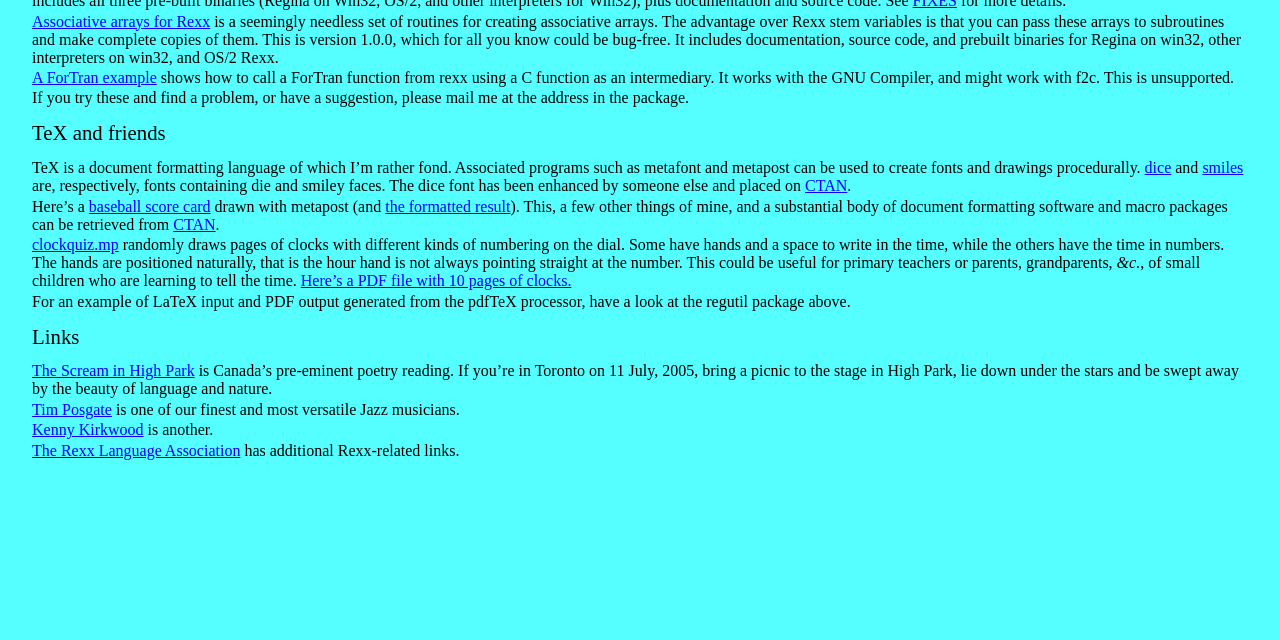Identify the bounding box for the described UI element. Provide the coordinates in (top-left x, top-left y, bottom-right x, bottom-right y) format with values ranging from 0 to 1: Kenny Kirkwood

[0.025, 0.658, 0.112, 0.685]